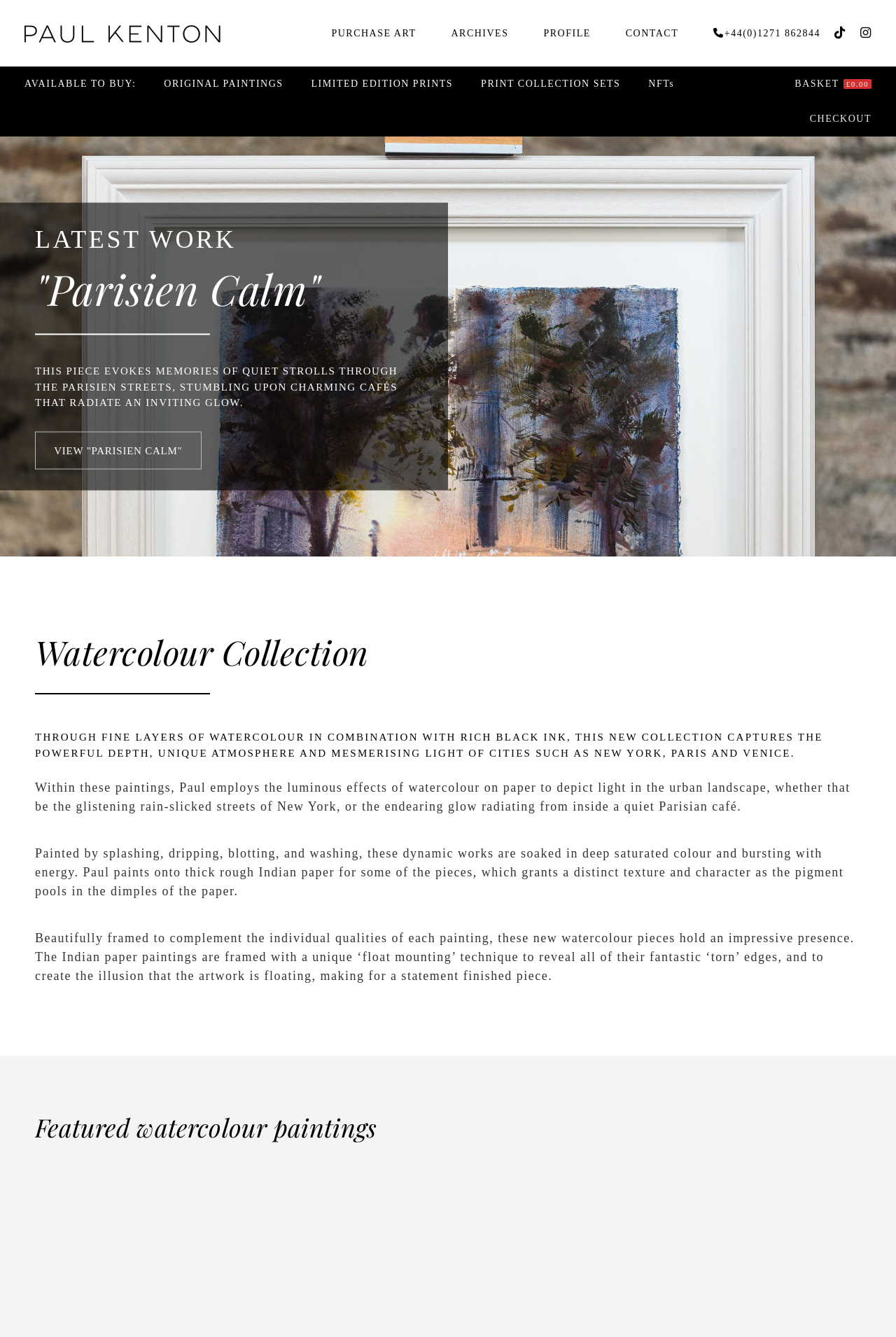Please respond to the question using a single word or phrase:
How are Paul Kenton's Indian paper paintings framed?

Float mounting